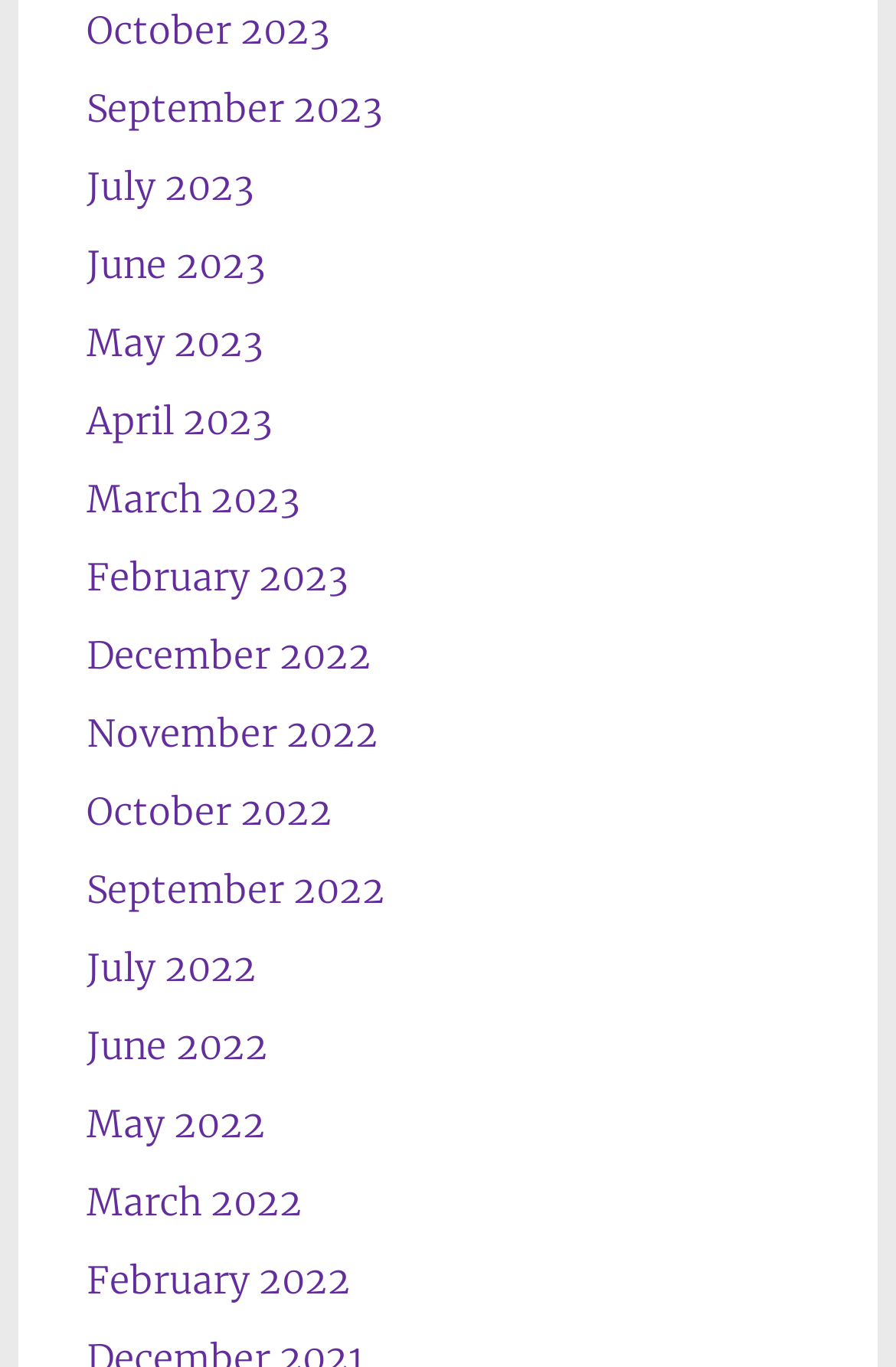Please find and report the bounding box coordinates of the element to click in order to perform the following action: "view February 2022". The coordinates should be expressed as four float numbers between 0 and 1, in the format [left, top, right, bottom].

[0.097, 0.919, 0.392, 0.953]